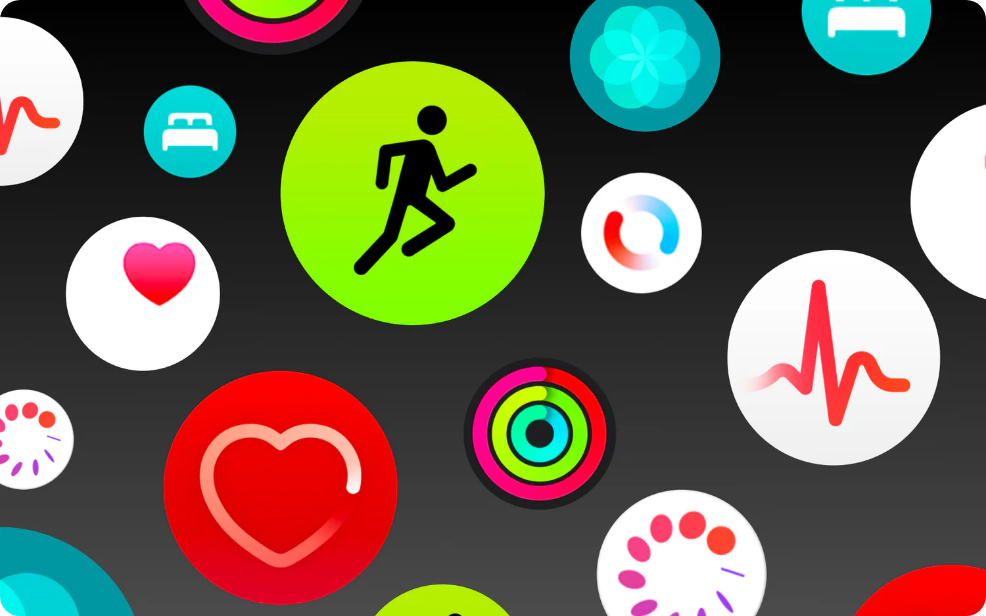What is the purpose of the running figure icon?
Use the image to give a comprehensive and detailed response to the question.

The caption explains that the running figure in a bright green circle is a symbol that signifies fitness tracking, which is one of the health and fitness features associated with the Apple Watch.